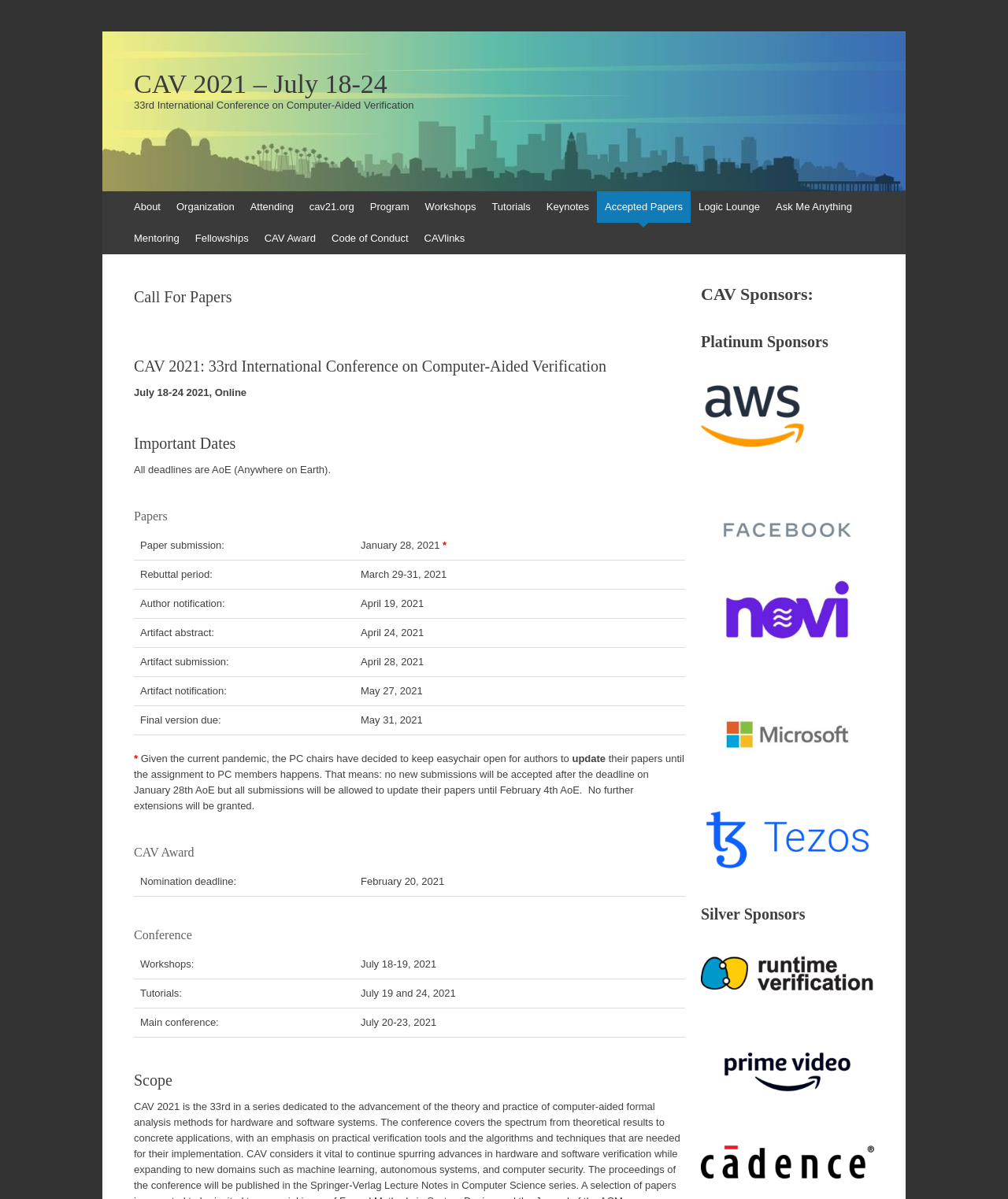What is the deadline for paper submission?
Utilize the information in the image to give a detailed answer to the question.

I found the answer by looking at the table under the 'Call For Papers' section, which lists the important dates. The deadline for paper submission is January 28, 2021.